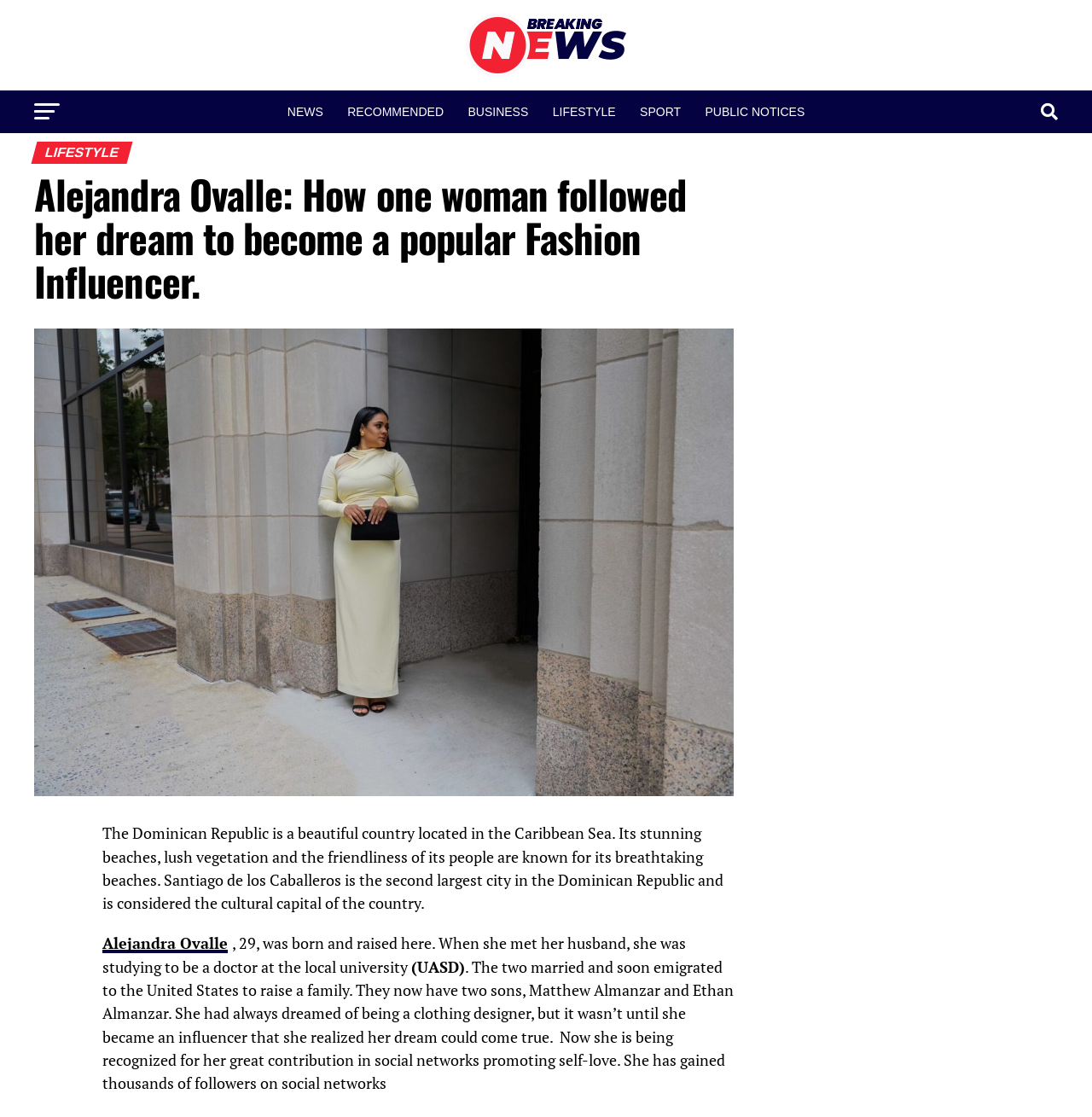Please specify the coordinates of the bounding box for the element that should be clicked to carry out this instruction: "View SPORT". The coordinates must be four float numbers between 0 and 1, formatted as [left, top, right, bottom].

[0.577, 0.081, 0.633, 0.119]